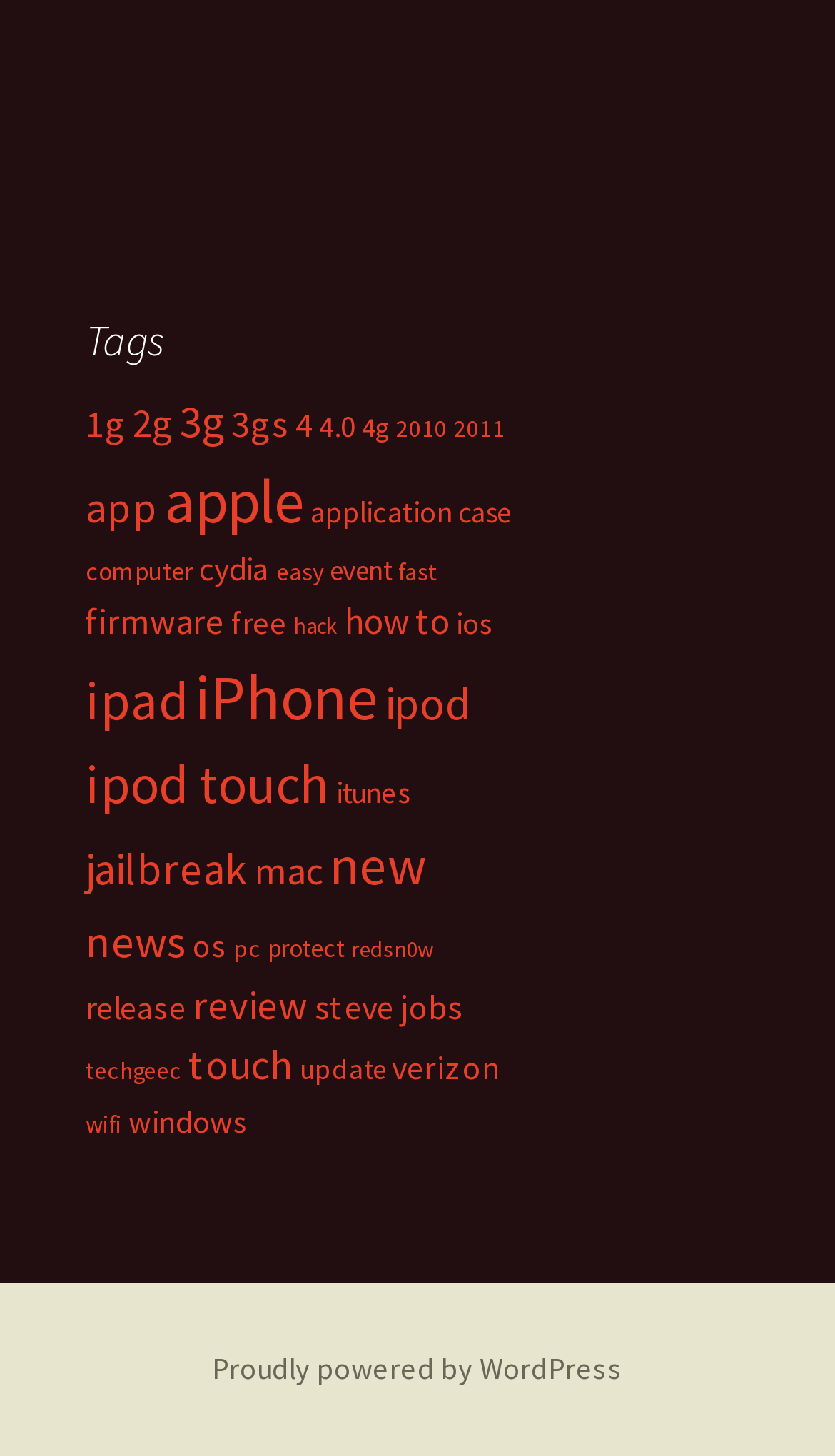Extract the bounding box coordinates for the HTML element that matches this description: "Proudly powered by WordPress". The coordinates should be four float numbers between 0 and 1, i.e., [left, top, right, bottom].

[0.254, 0.927, 0.746, 0.953]